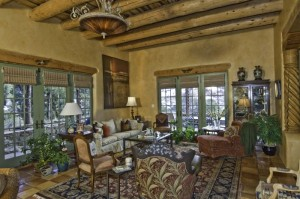Generate a comprehensive description of the image.

This inviting living room showcases a perfect blend of elegance and warm southwestern charm in a stunning adobe home located in Apache Canyon. The space features exposed wooden beams that enhance the architectural beauty, while large windows allow natural light to flood in, illuminating the rich textures of the rustic decor. 

A combination of comfortable seating arrangements, including upholstered chairs and a decorative couch adorned with vibrant patterns, creates a welcoming atmosphere. Decorative plants add a touch of freshness, complementing the earthy tones of the walls, which beautifully highlight the home’s artisan craftsmanship. 

The room is further accentuated by a striking chandelier that hangs from the ceiling, providing both style and illumination, while a mixture of traditional furniture pieces and artful accents reflect a sophisticated yet cozy lifestyle. This inviting room encapsulates the essence of elegant living, making it a perfect gathering place for family and friends.